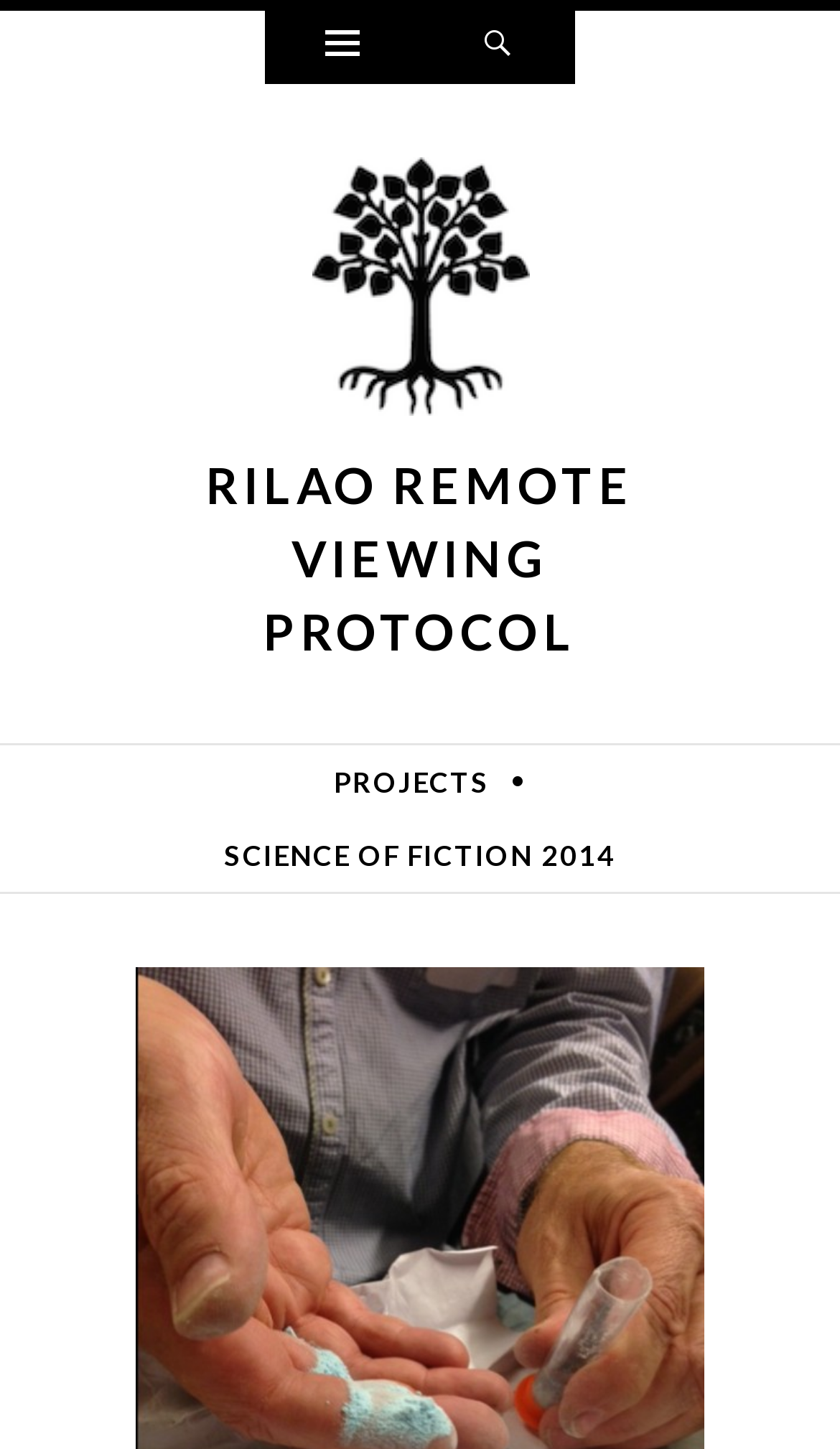What is the primary purpose of this webpage?
Please respond to the question with a detailed and thorough explanation.

Based on the webpage's title and the links provided, it appears that the primary purpose of this webpage is to provide information and resources related to the Rilao Remote Viewing Protocol.